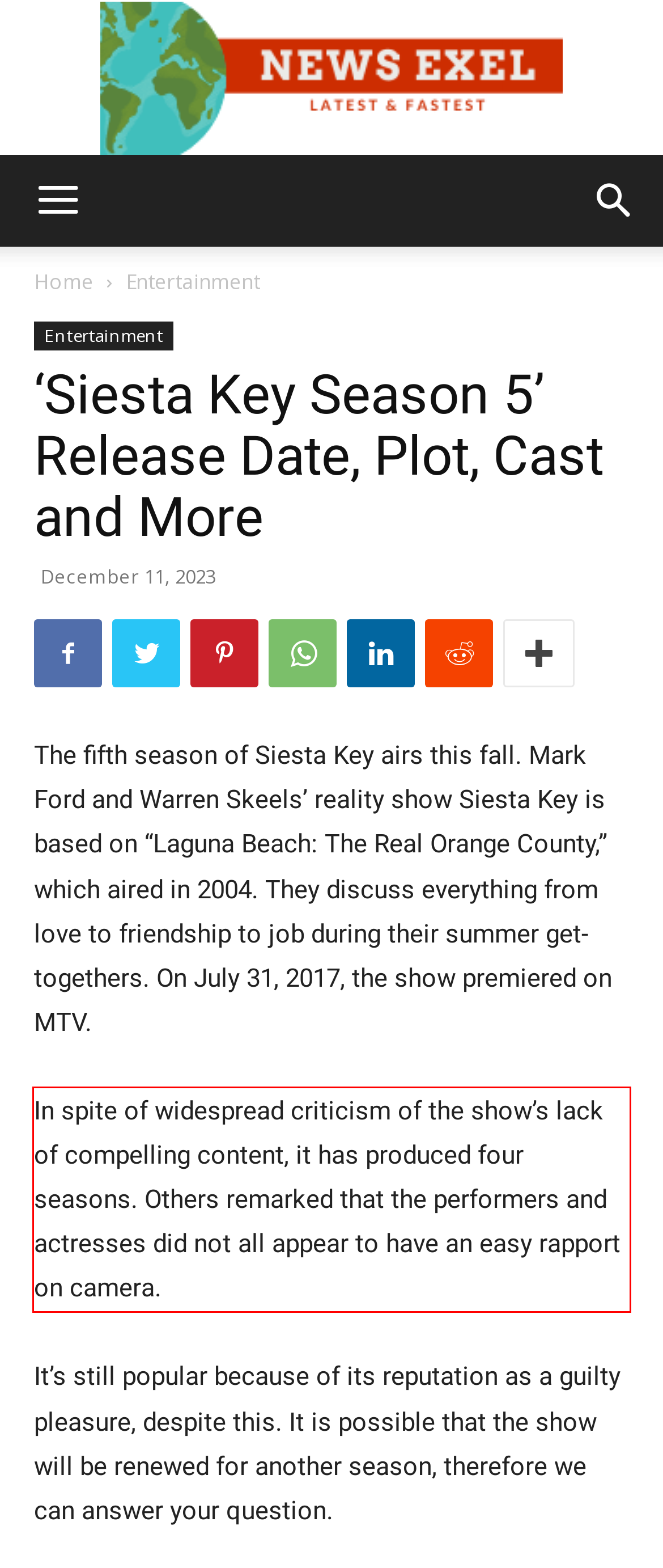Please perform OCR on the text content within the red bounding box that is highlighted in the provided webpage screenshot.

In spite of widespread criticism of the show’s lack of compelling content, it has produced four seasons. Others remarked that the performers and actresses did not all appear to have an easy rapport on camera.